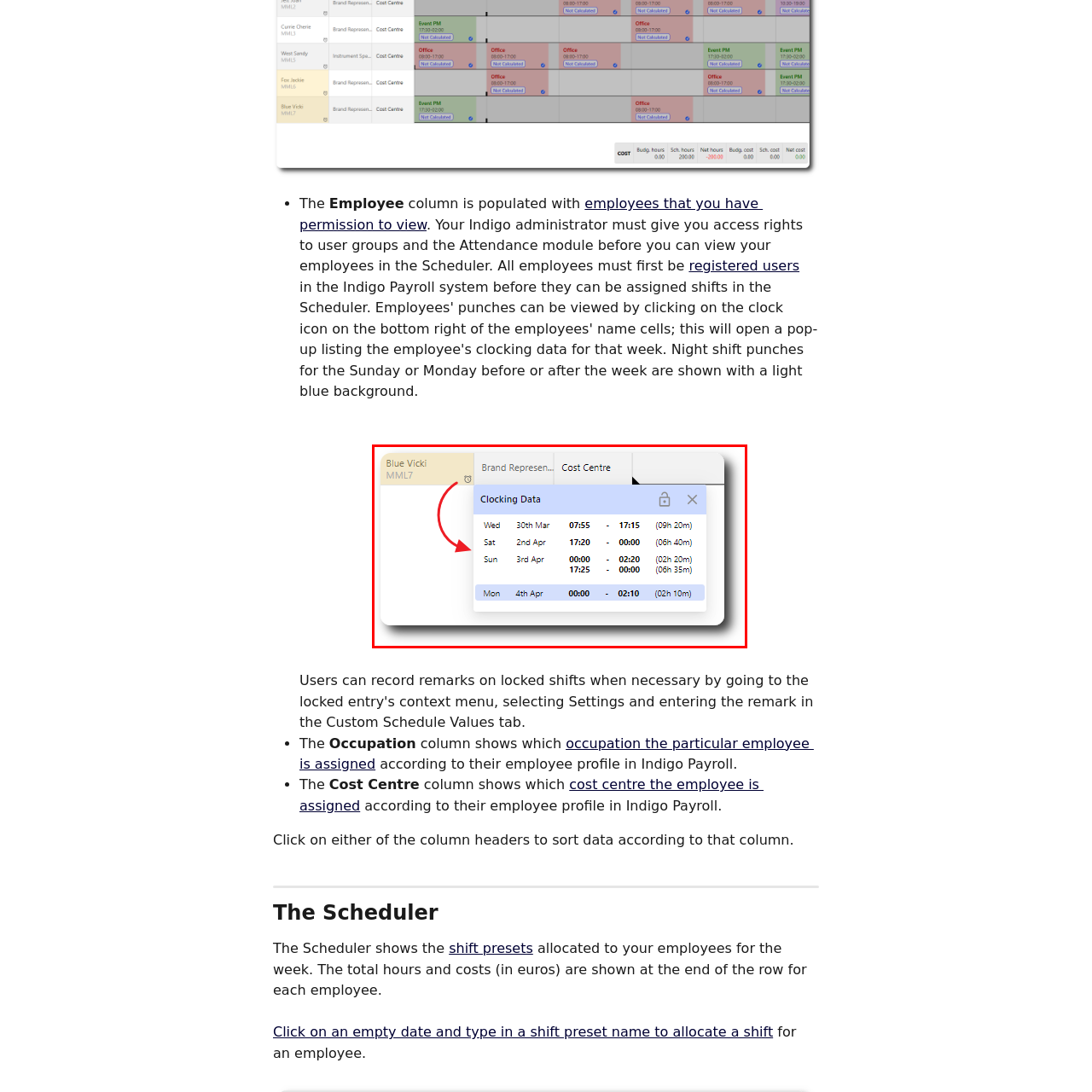What is the employee's name?  
Please examine the image enclosed within the red bounding box and provide a thorough answer based on what you observe in the image.

I read the title of the panel, which is 'Clocking Data' and it mentions the employee's name as 'Blue Vicki MML7'.